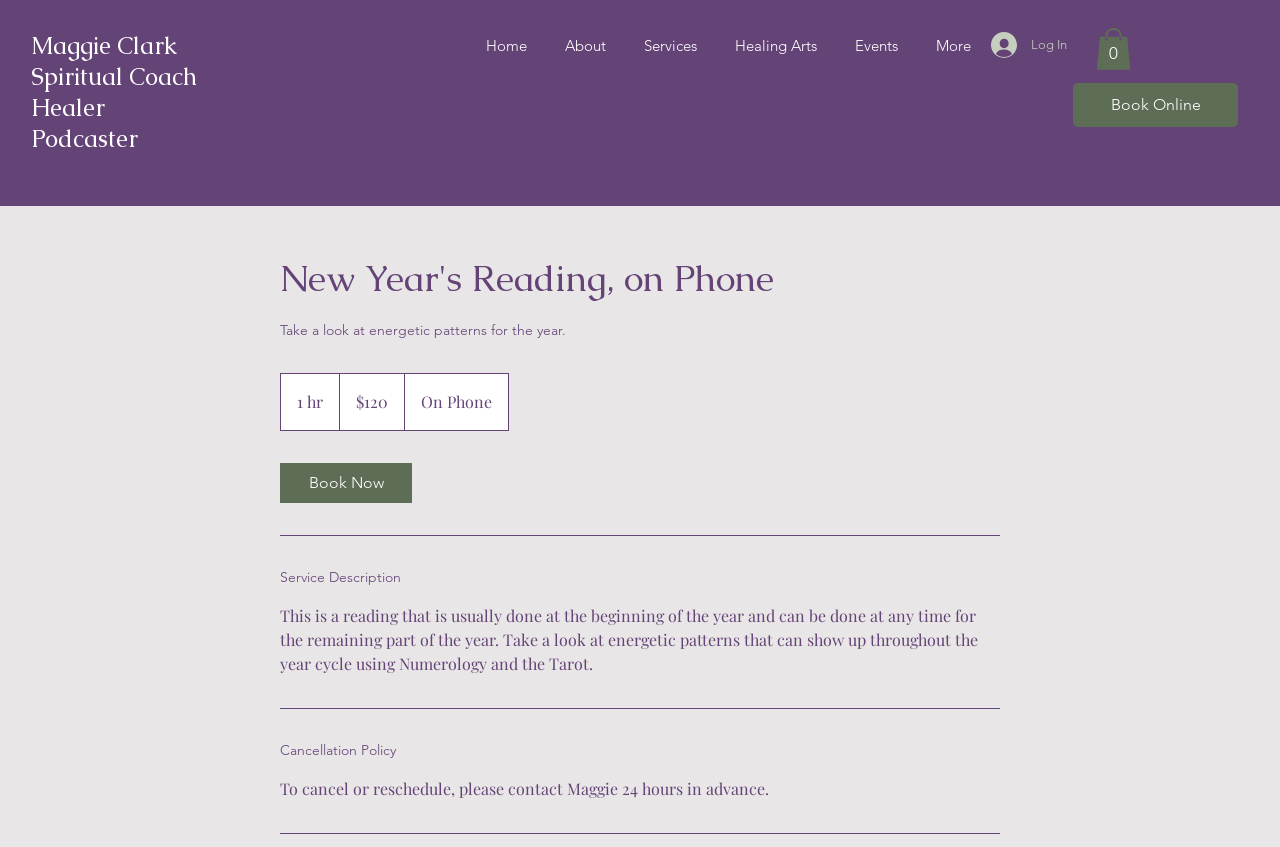Give a detailed account of the webpage.

The webpage appears to be a service page for a spiritual coach and healer, Maggie Clark, offering a "New Year's Reading" service. At the top left, there is a link to Maggie Clark's profile, accompanied by three short descriptions: "Spiritual Coach", "Healer", and "Podcaster". 

On the top right, there is a navigation menu with links to "Home", "About", "Services", "Healing Arts", "Events", and "More". Next to the navigation menu, there is a "Log In" button with an image icon. 

Below the navigation menu, there is a prominent call-to-action button "Book Online" and a "Cart with 0 items" button with an SVG icon. 

The main content of the page is divided into sections. The first section has a heading "New Year's Reading, on Phone" and provides a brief description of the service, including its duration and price. There is a "Book Now" link below the description. 

The second section is separated by a horizontal line and has a heading "Service Description". This section provides a detailed description of the New Year's Reading service, explaining what it entails and when it can be done. 

The third section, again separated by a horizontal line, has a heading "Cancellation Policy" and outlines the rules for canceling or rescheduling the service.